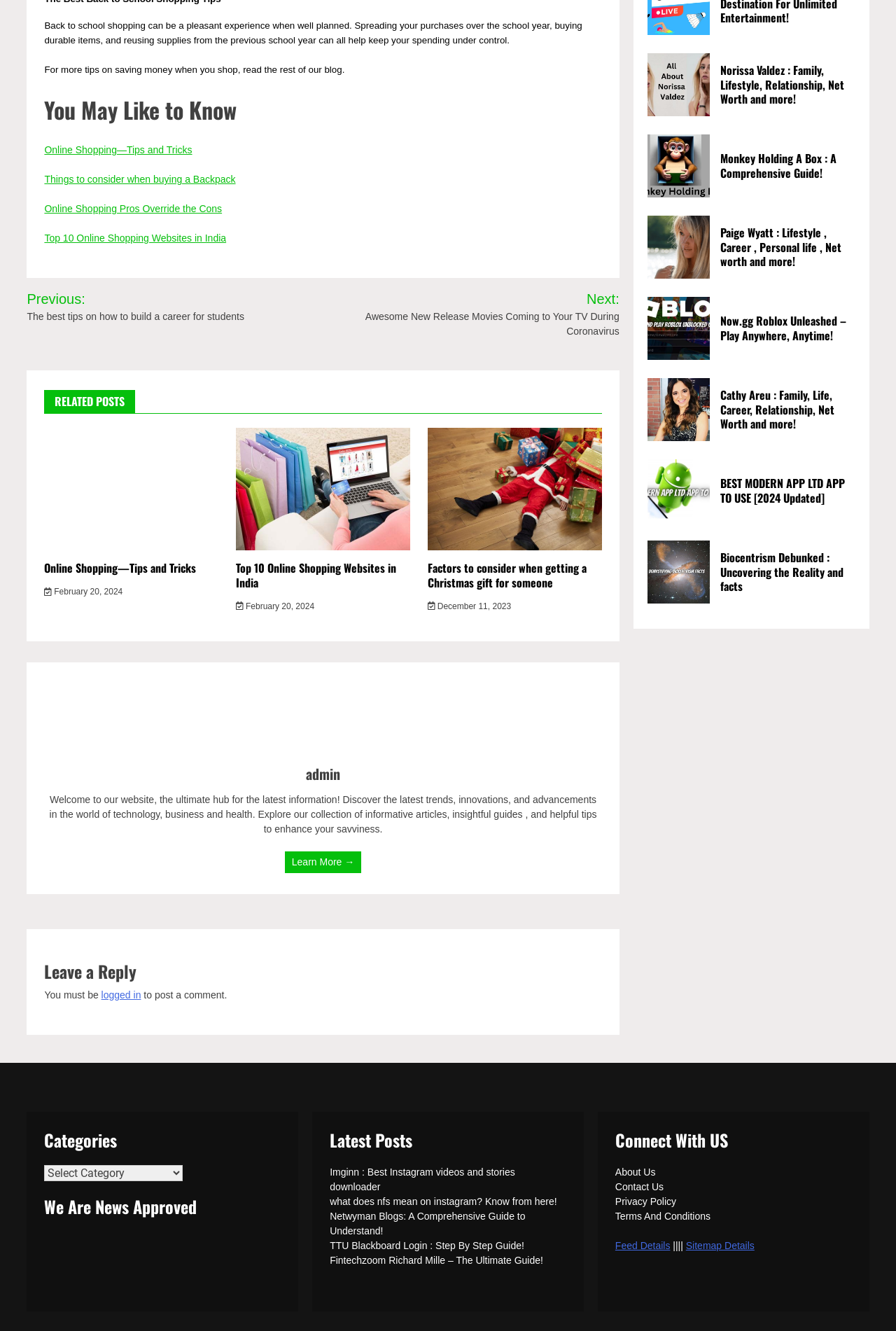What is the name of the website?
By examining the image, provide a one-word or phrase answer.

Shopping Thoughts